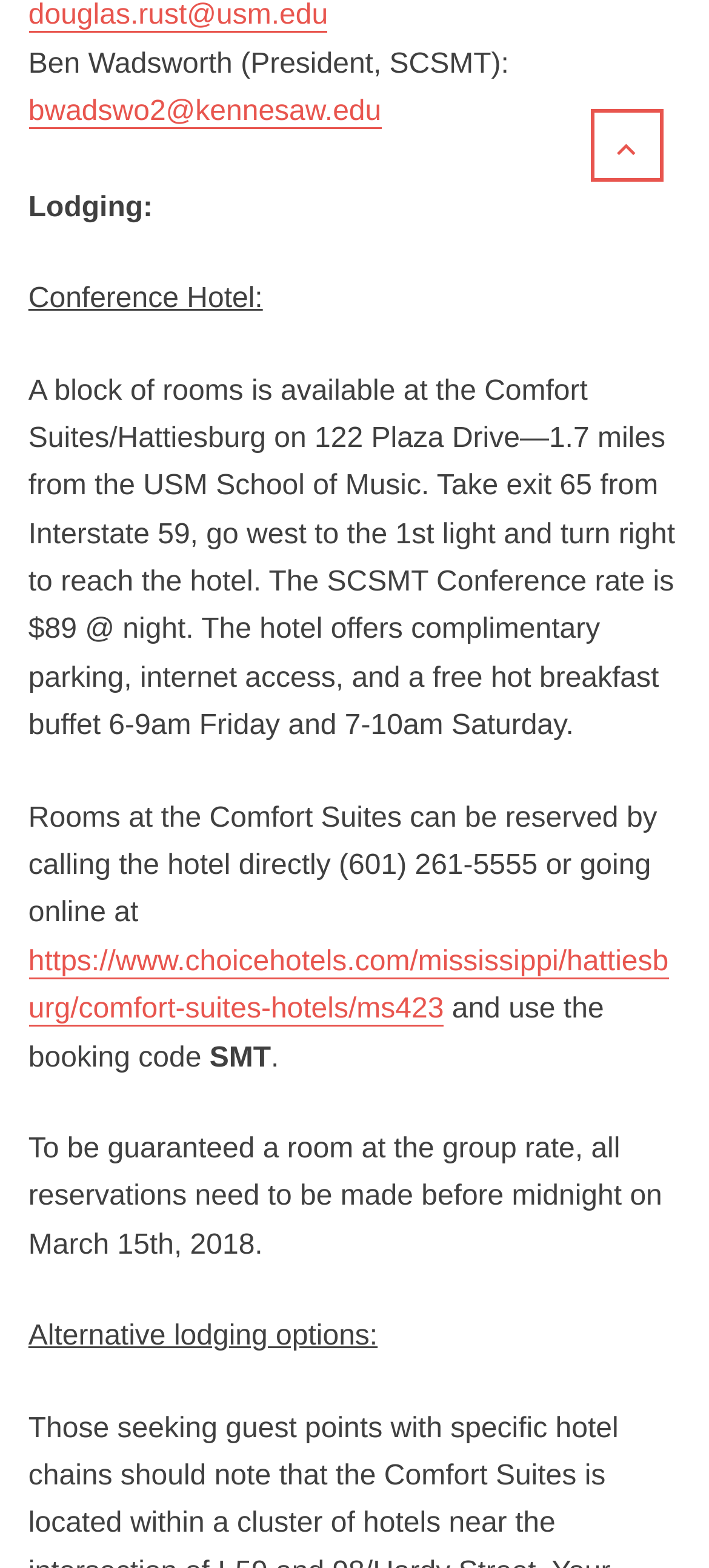Can you give a detailed response to the following question using the information from the image? How can you reserve a room at the Comfort Suites?

The answer can be found in the StaticText element with the text 'Rooms at the Comfort Suites can be reserved by calling the hotel directly (601) 261-5555 or going online at...' which is located in the section describing the Conference Hotel.